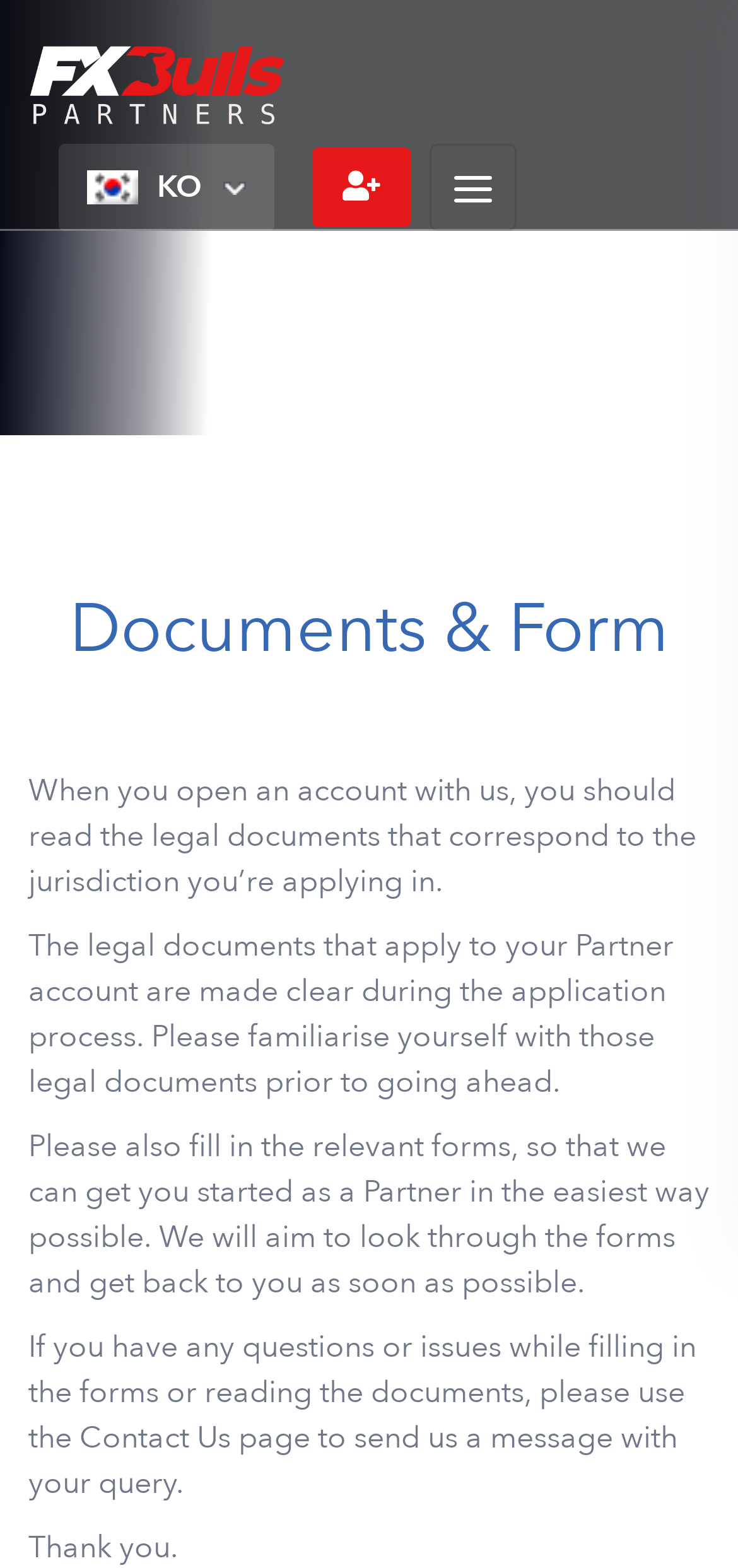What should users do if they have questions about the documents?
Please answer the question with a single word or phrase, referencing the image.

Contact Us